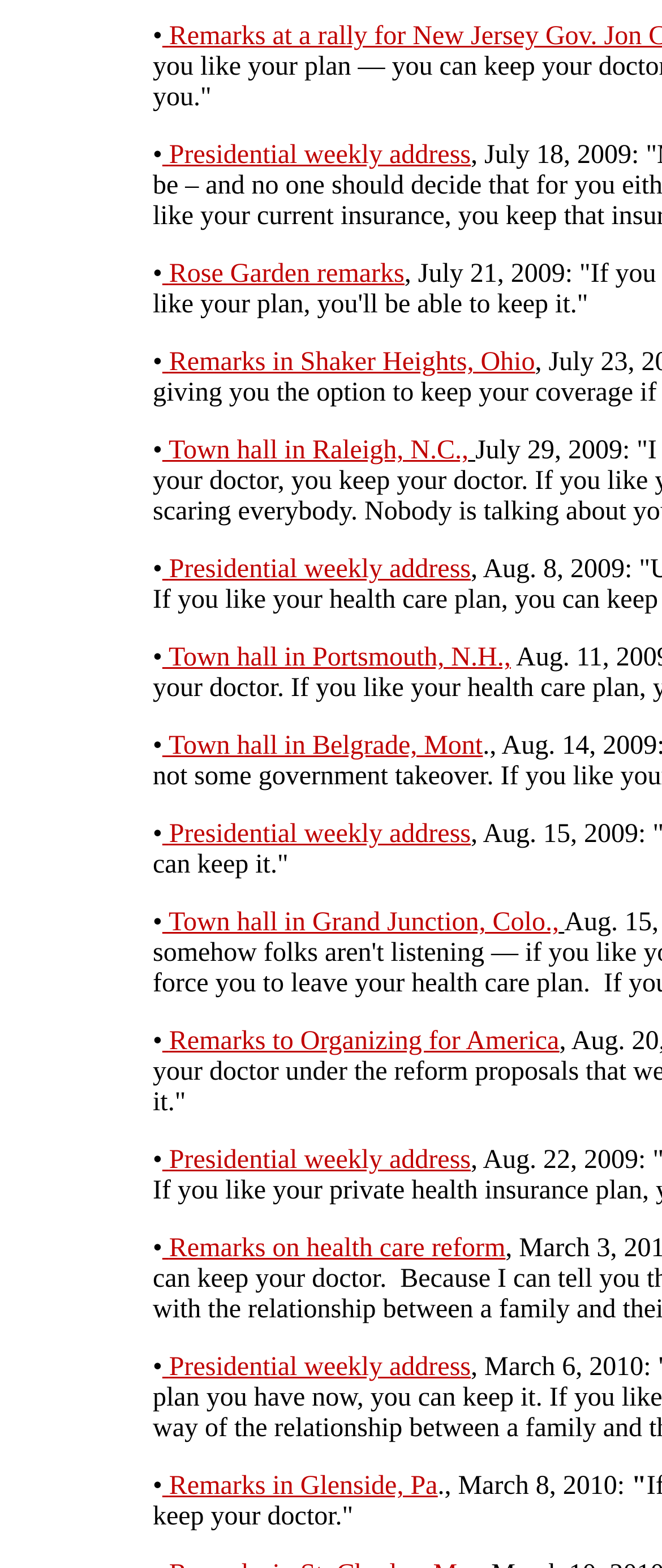What is the topic of the first link? Based on the image, give a response in one word or a short phrase.

Presidential weekly address